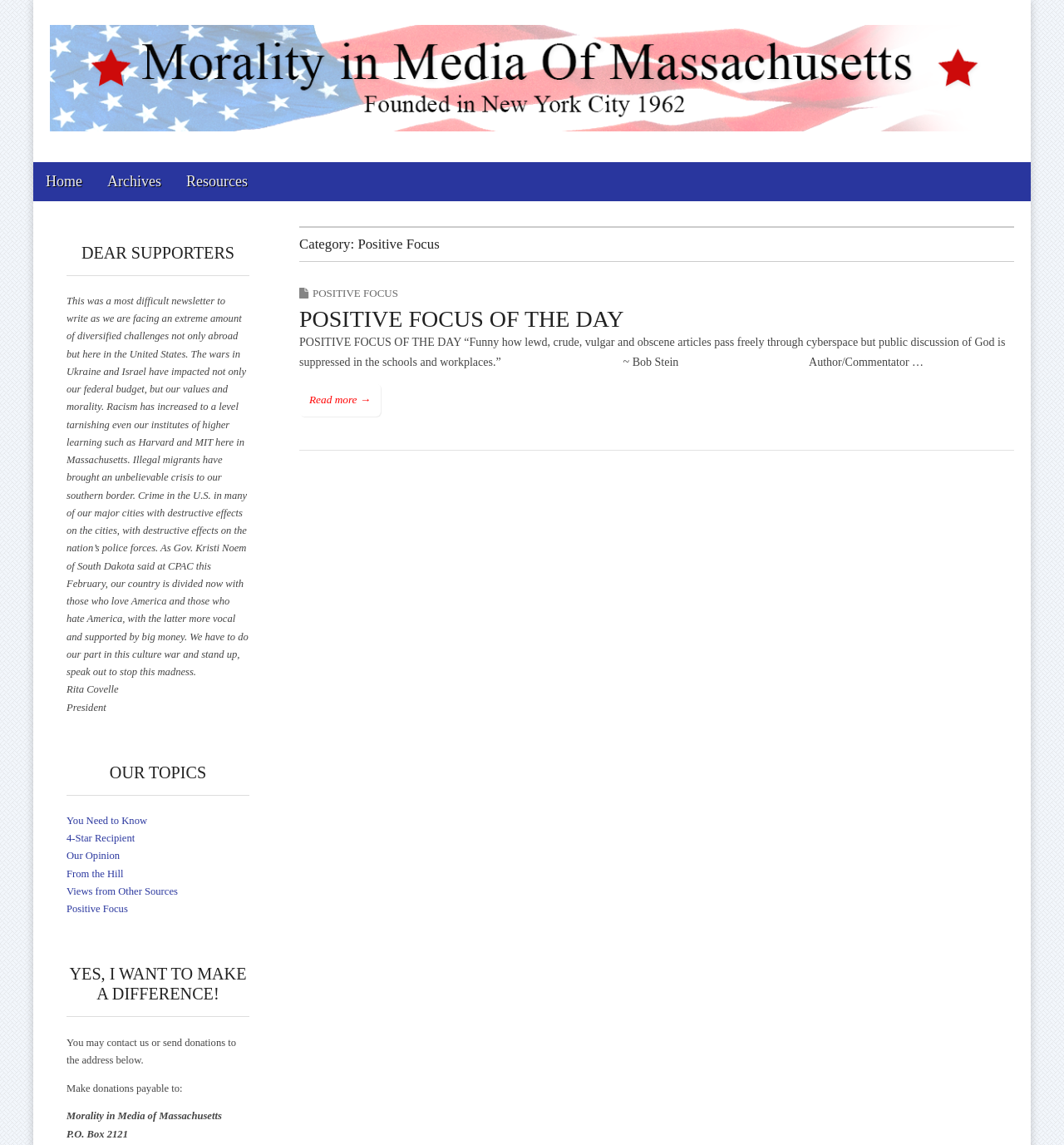Identify the bounding box coordinates of the region I need to click to complete this instruction: "Visit the 'Archives' page".

[0.089, 0.142, 0.163, 0.175]